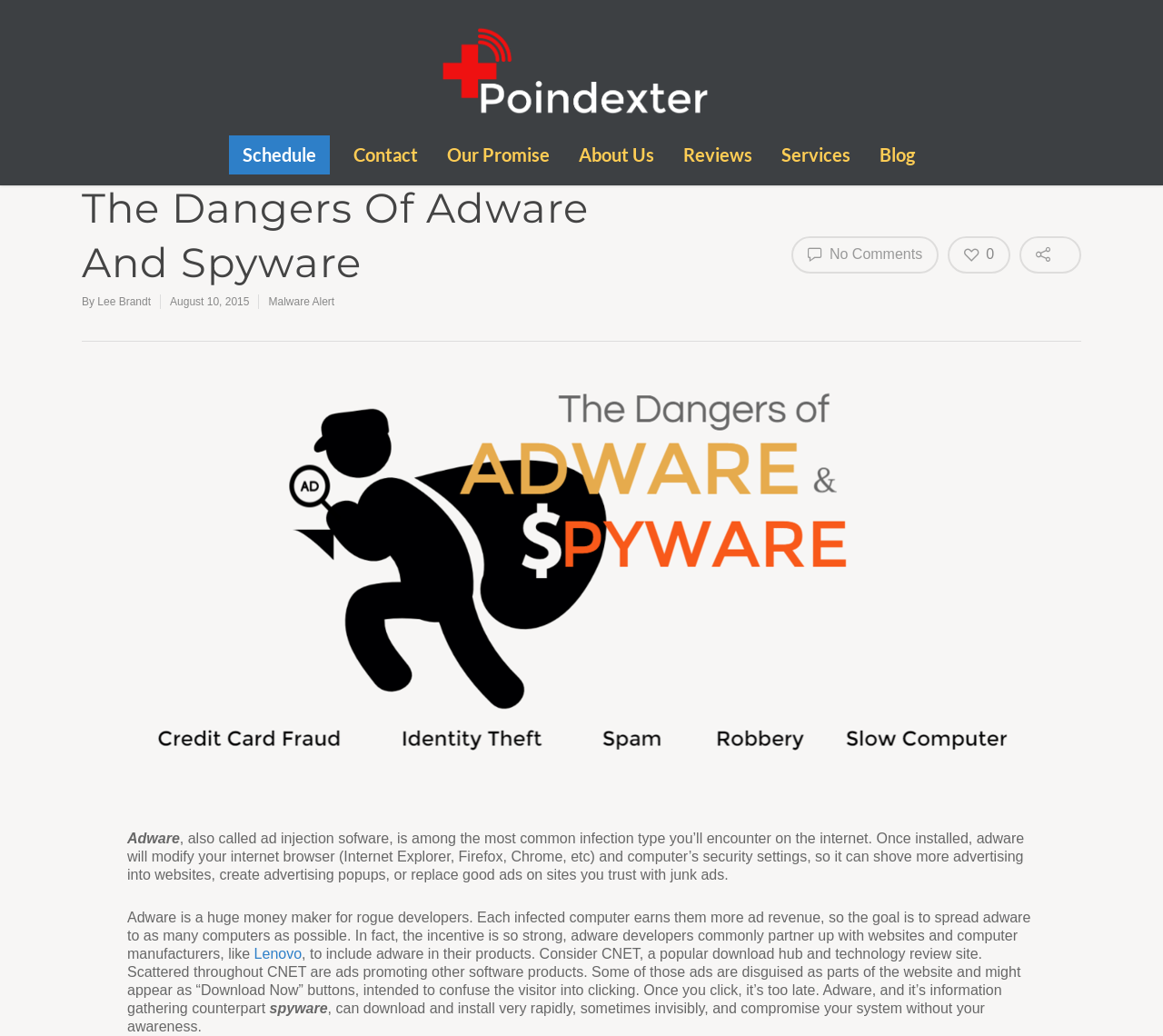Can you give a detailed response to the following question using the information from the image? What is the location served by the service?

I determined the location served by the service by reading the text 'Proudly serving Hampden, Medfield, Remington, Charles Village, Druid Hill, Roland Park, Woodberry, and Johns Hopkins campus of Baltimore, Maryland.'.